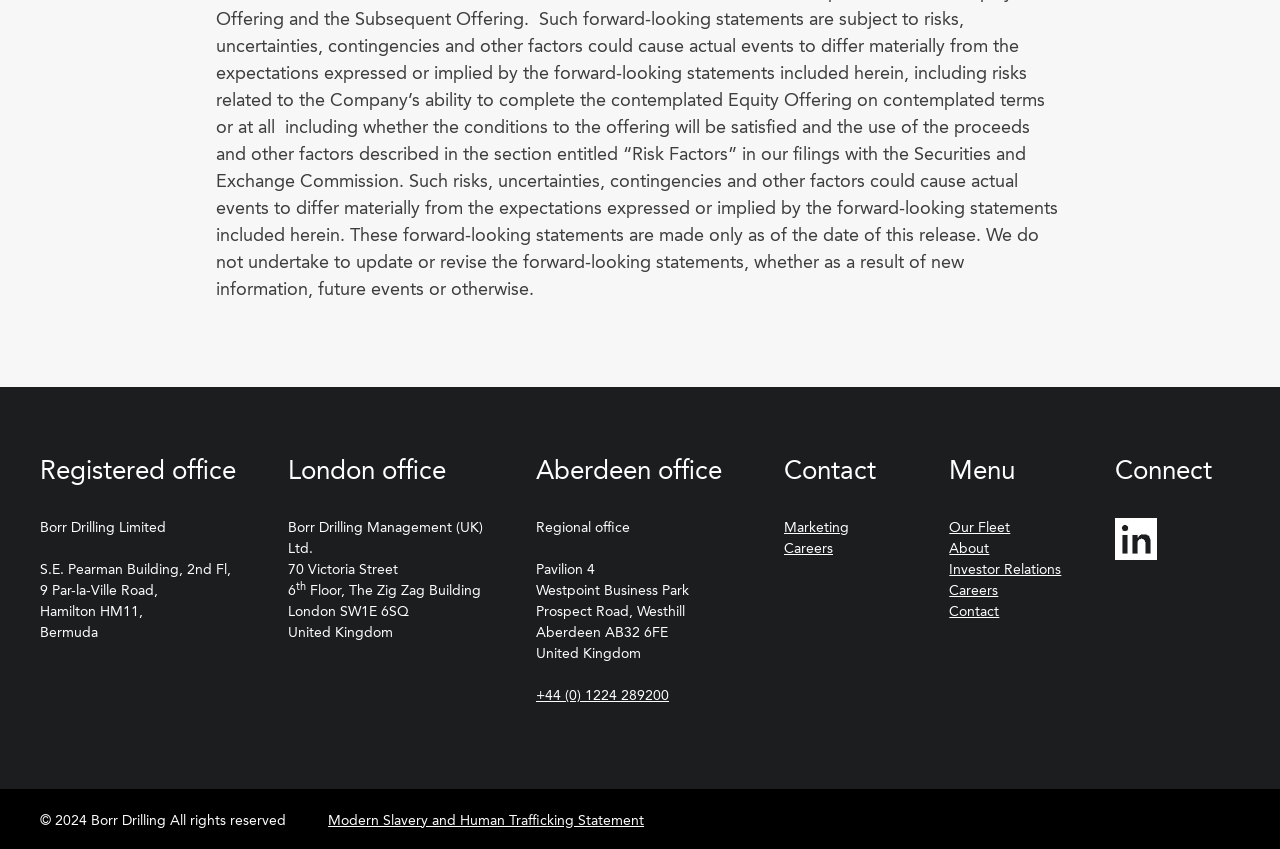Please examine the image and provide a detailed answer to the question: What is the name of the company at the London office?

I looked for the 'London office' section and found the company name provided in the static text element below the heading.